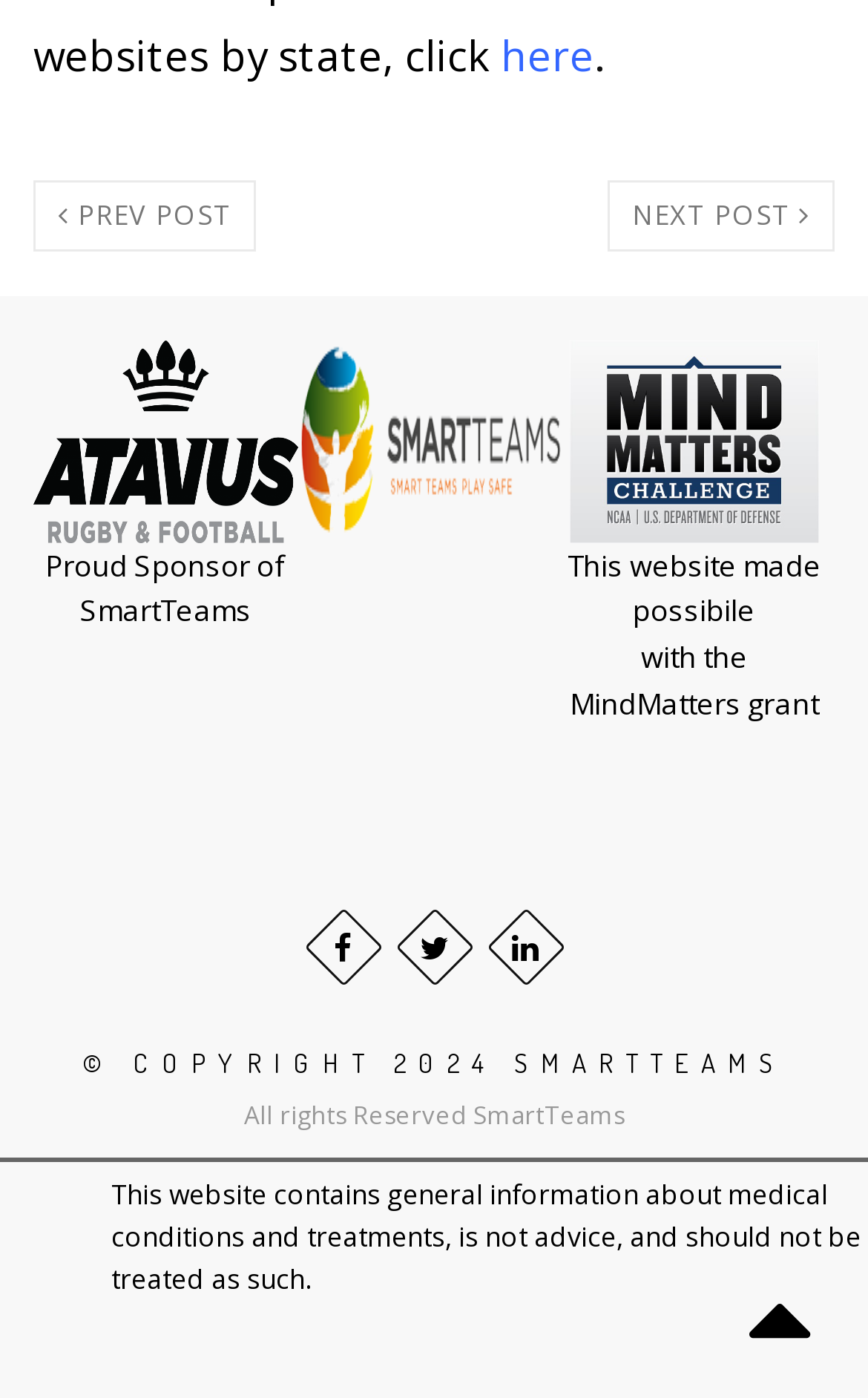Please provide a one-word or short phrase answer to the question:
What is the sponsor of SmartTeams?

Proud Sponsor